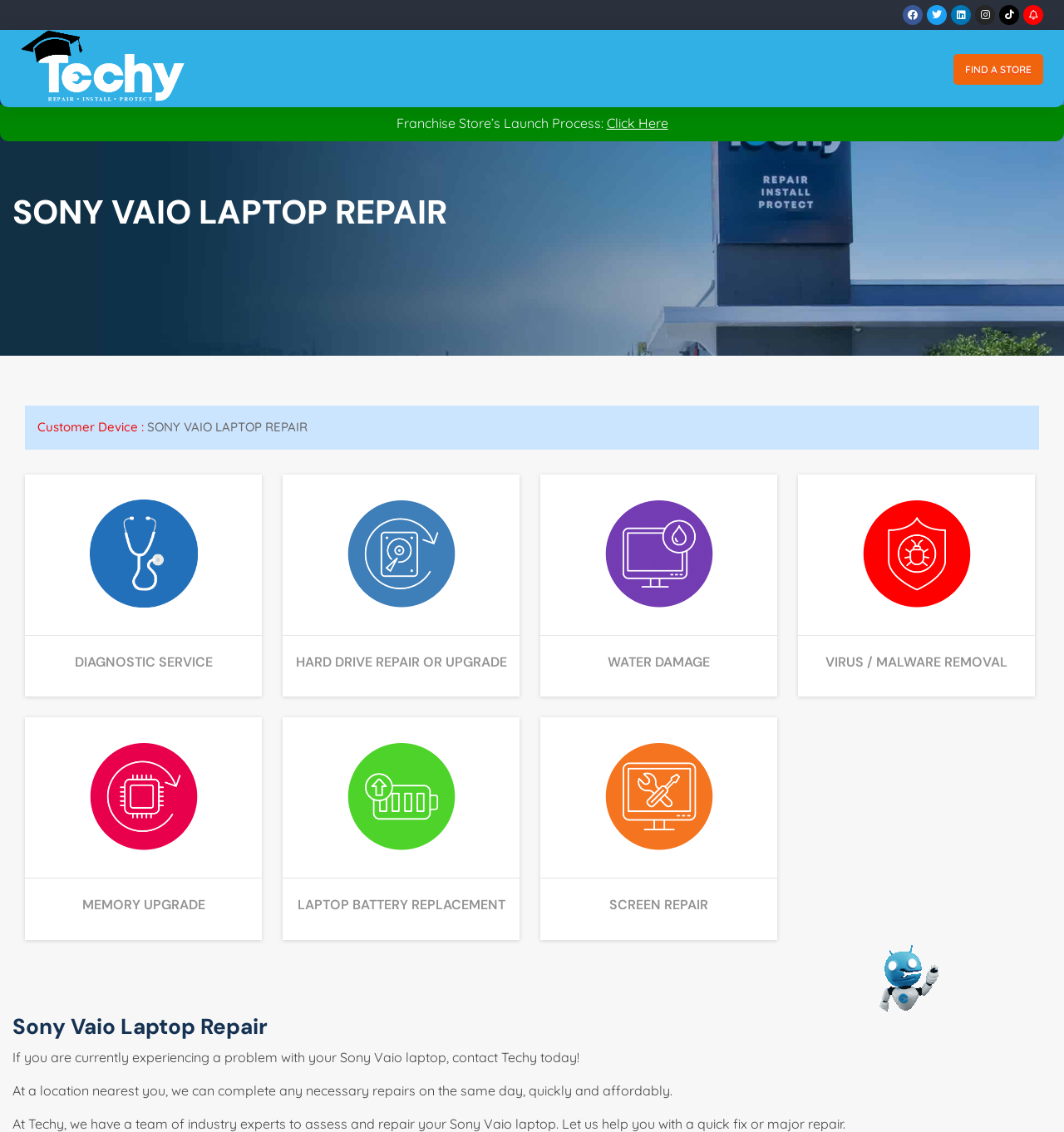Determine the bounding box coordinates of the element's region needed to click to follow the instruction: "Learn about Sony Vaio Laptop Repair". Provide these coordinates as four float numbers between 0 and 1, formatted as [left, top, right, bottom].

[0.012, 0.893, 0.988, 0.921]